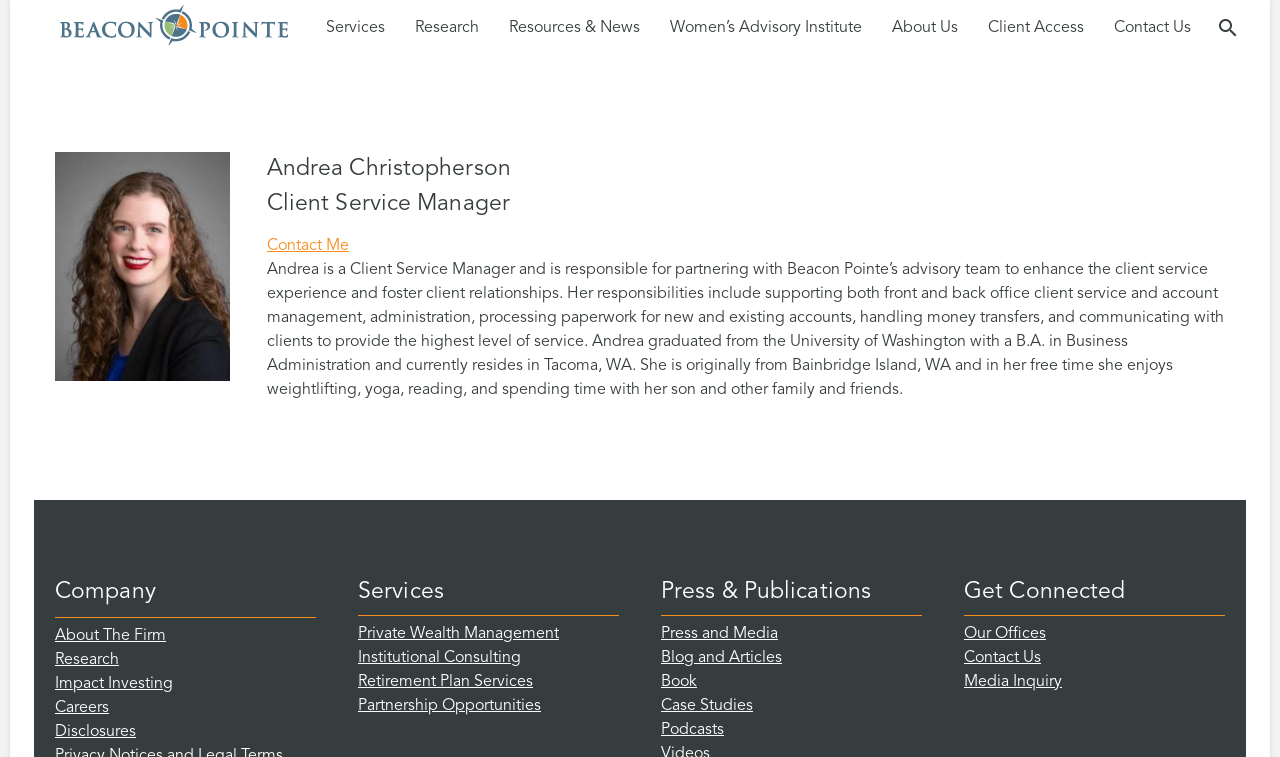Answer the question with a brief word or phrase:
How many links are there in the 'Get Connected' section?

3